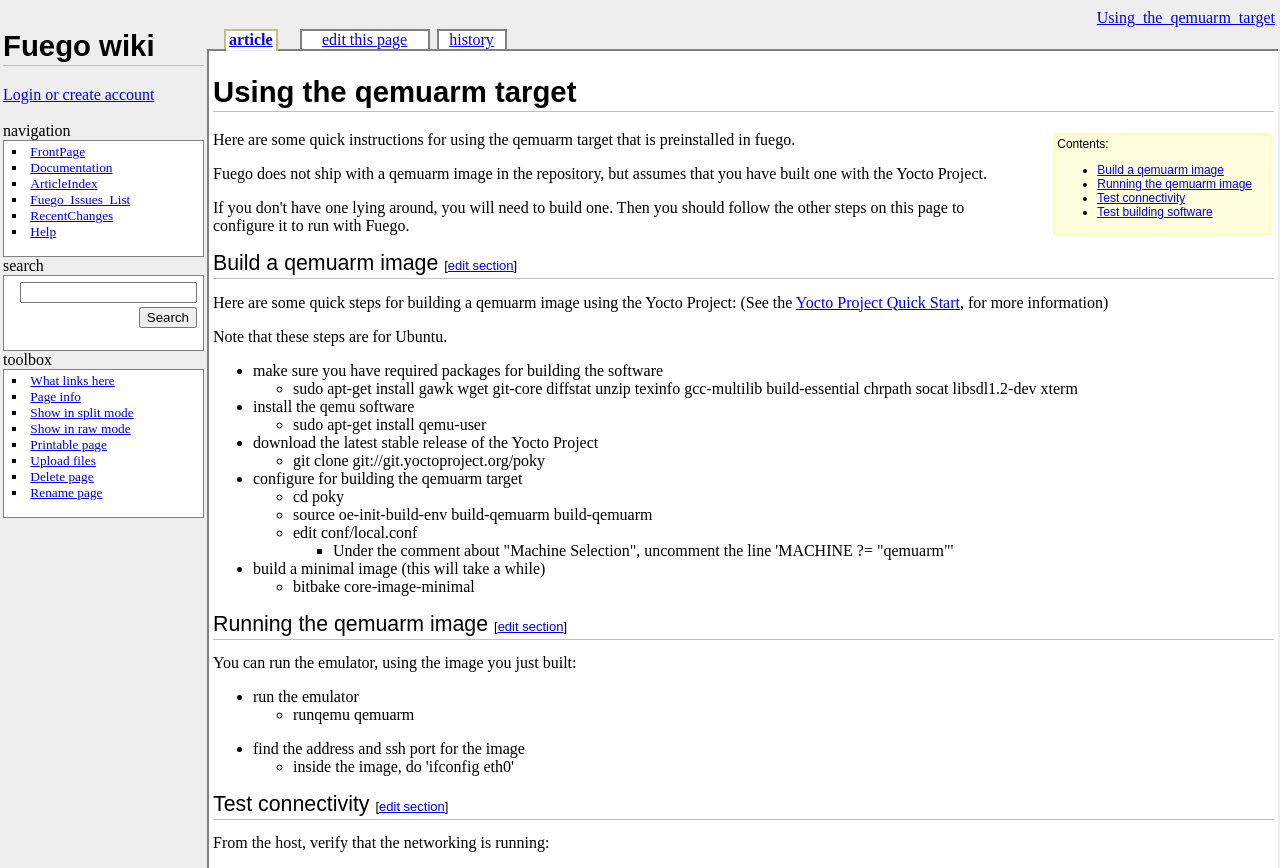Offer a detailed explanation of the webpage layout and contents.

The webpage is titled "Using the qemuarm target - Fuego wiki" and has a prominent heading "Fuego wiki" at the top left corner. Below the title, there is a navigation menu with links to "Login or create account", "FrontPage", "Documentation", "ArticleIndex", "Fuego_Issues_List", "RecentChanges", and "Help".

To the right of the navigation menu, there is a search bar with a "Search" button. Below the search bar, there is a toolbox section with links to "What links here", "Page info", "Show in split mode", "Show in raw mode", "Printable page", "Upload files", "Delete page", and "Rename page".

The main content of the page is divided into two sections. The left section has a table of contents with links to "Build a qemuarm image", "Running the qemuarm image", "Test connectivity", and "Test building software". The right section has a heading "Using the qemuarm target" and contains the main article content.

At the top right corner of the page, there is a small table with links to "article", "edit this page", and "history".